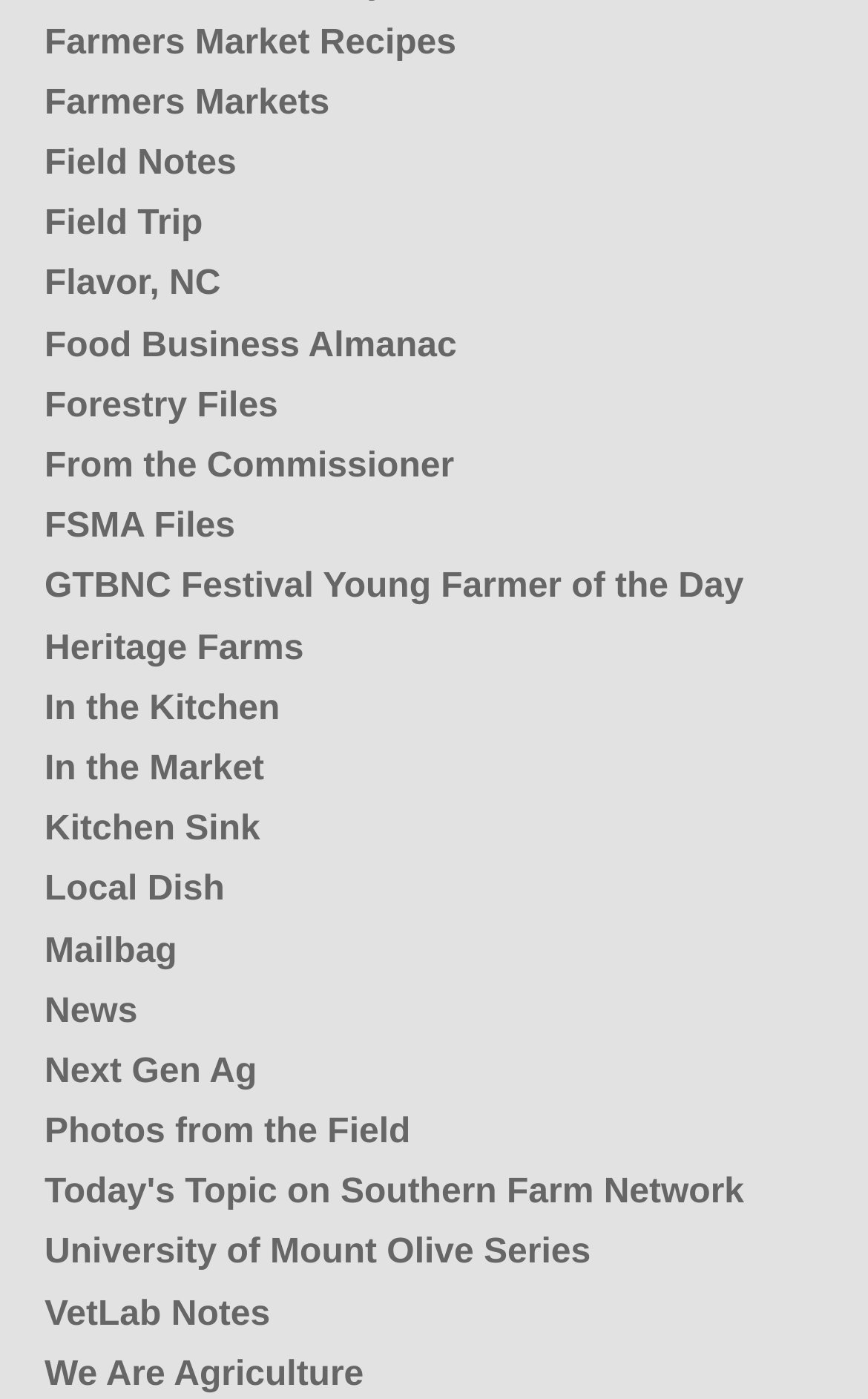Given the element description, predict the bounding box coordinates in the format (top-left x, top-left y, bottom-right x, bottom-right y), using floating point numbers between 0 and 1: University of Mount Olive Series

[0.051, 0.882, 0.681, 0.909]